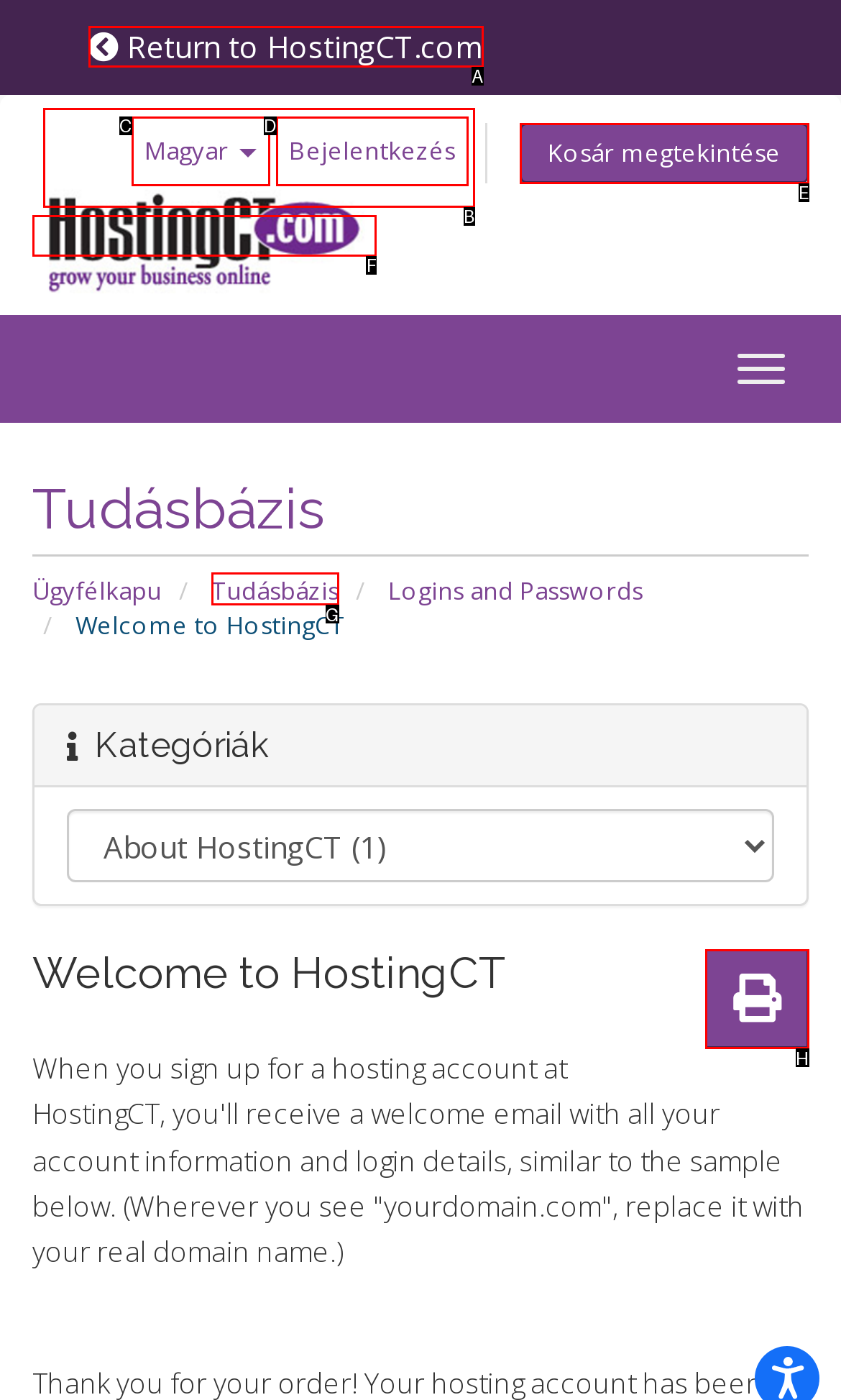Select the correct option based on the description: Kosár megtekintése
Answer directly with the option’s letter.

E